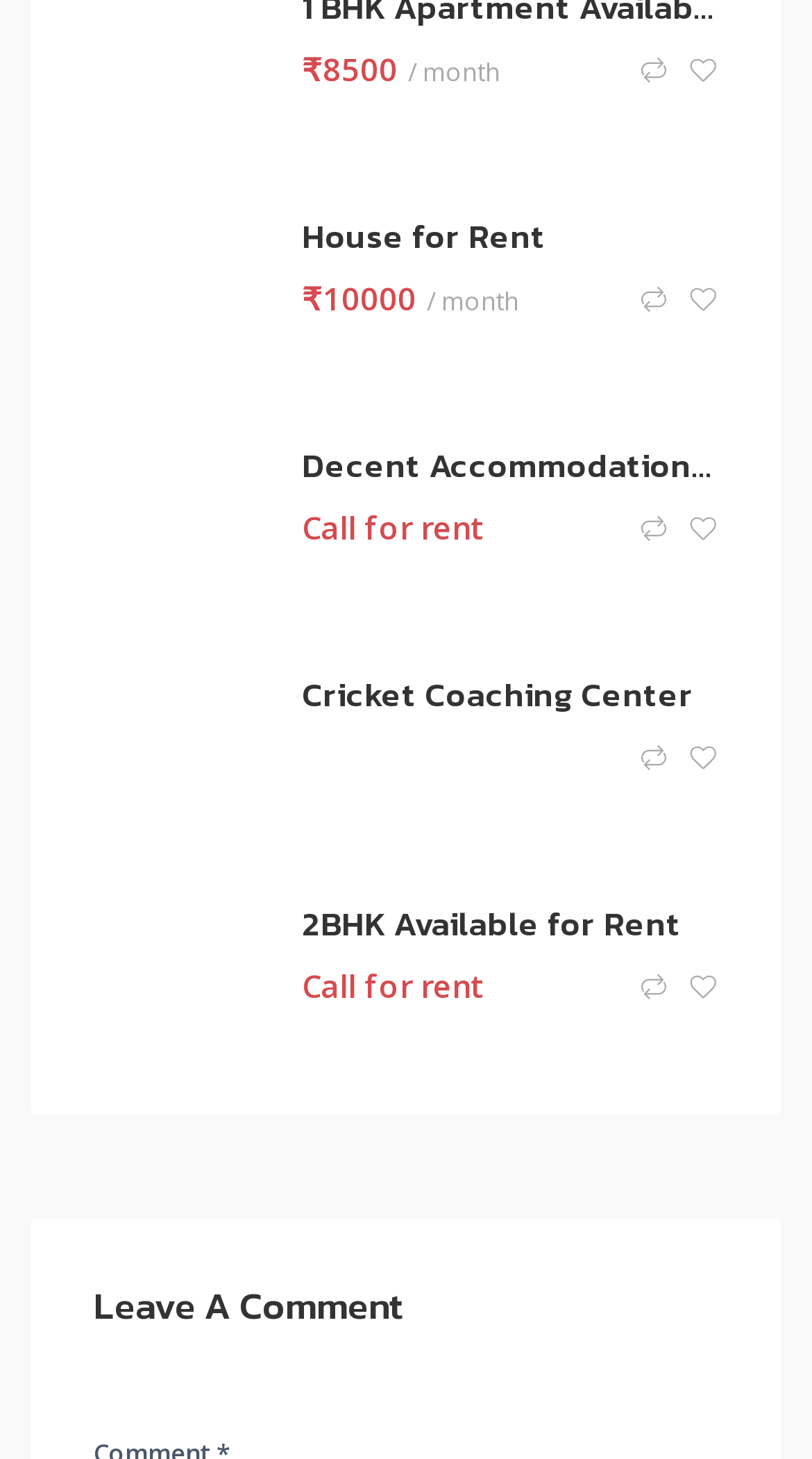What is the position of the icons in each listing?
Please answer the question with as much detail as possible using the screenshot.

The icons, represented by '' and '', are positioned on the right side of each listing, as indicated by their bounding box coordinates which have x1 values greater than 0.79.